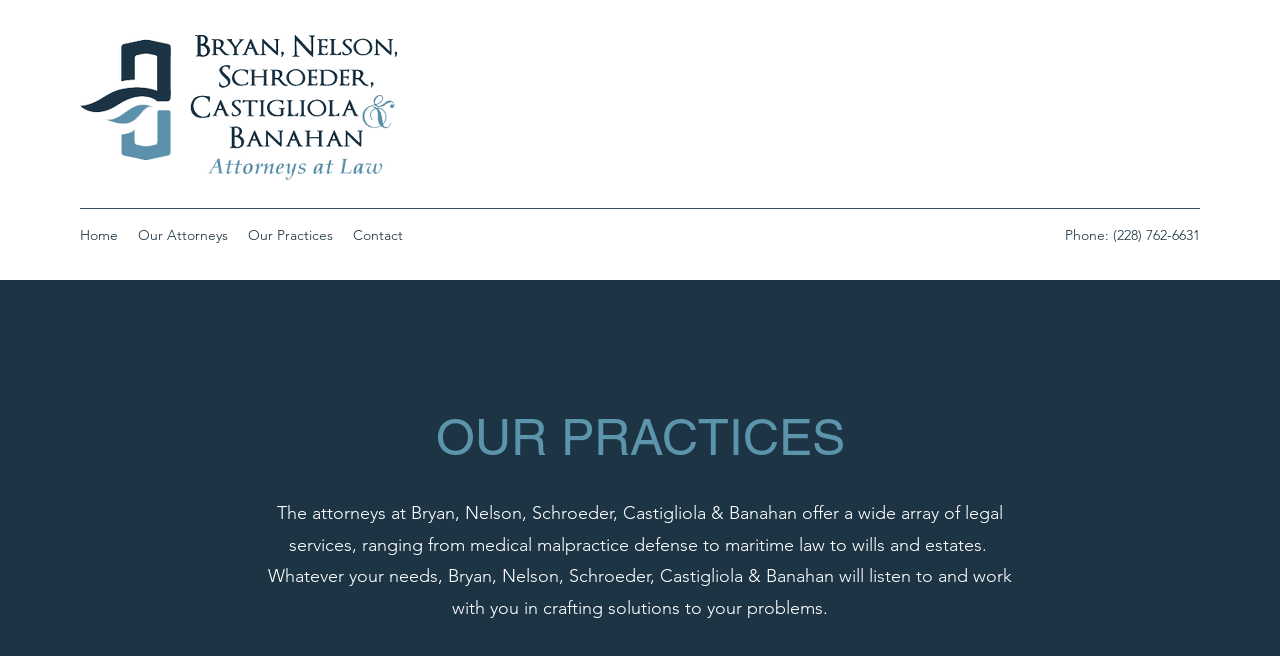What type of law does the firm practice?
Provide a one-word or short-phrase answer based on the image.

Medical malpractice defense